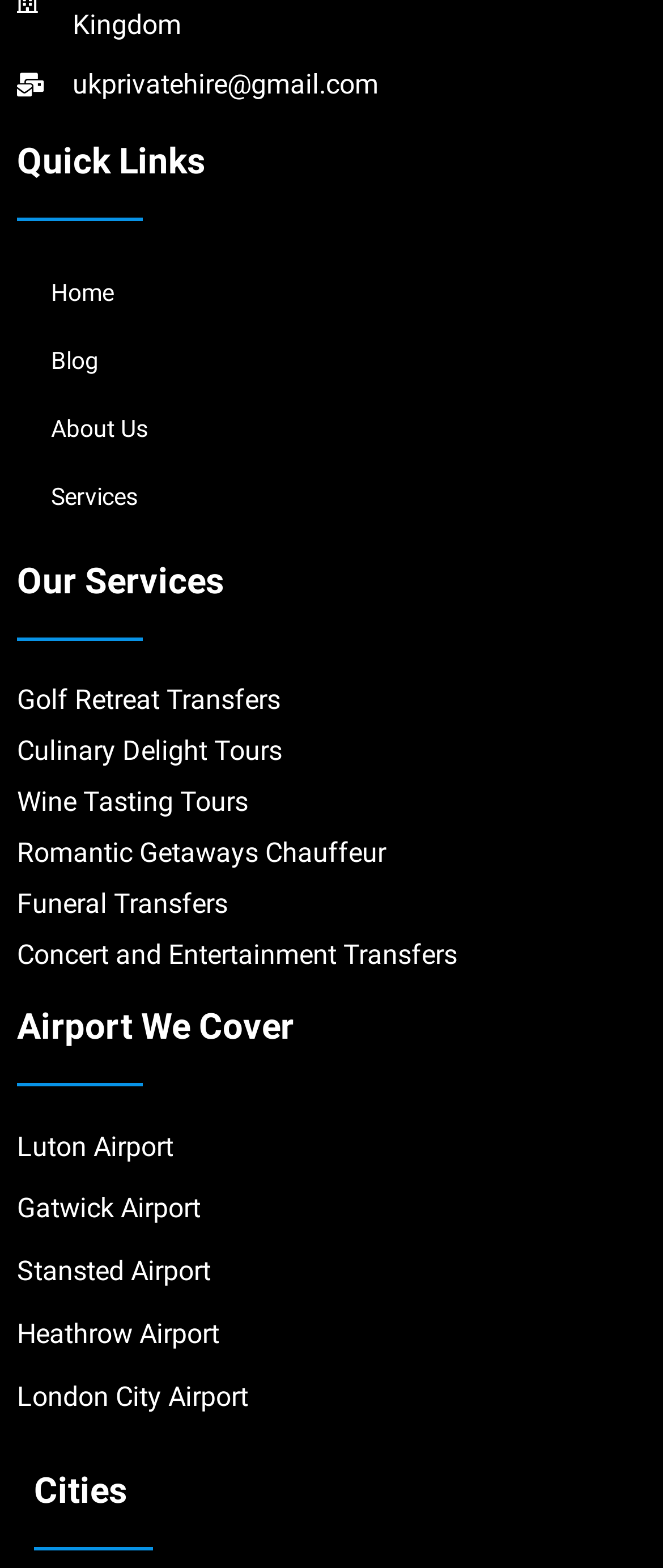Reply to the question with a single word or phrase:
Is there a 'Cities' section?

Yes